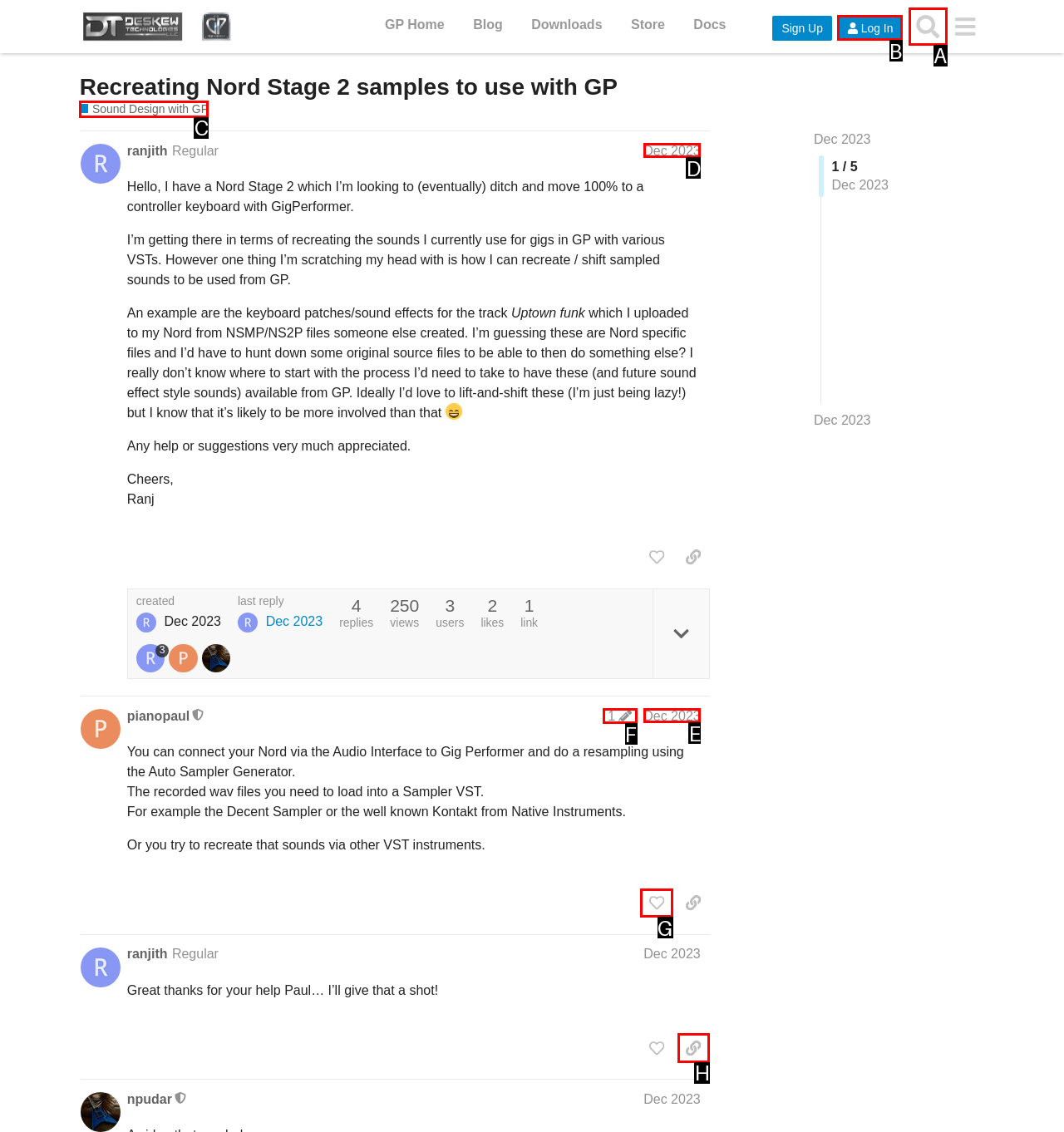Identify the HTML element to select in order to accomplish the following task: Search for something in the forum
Reply with the letter of the chosen option from the given choices directly.

A